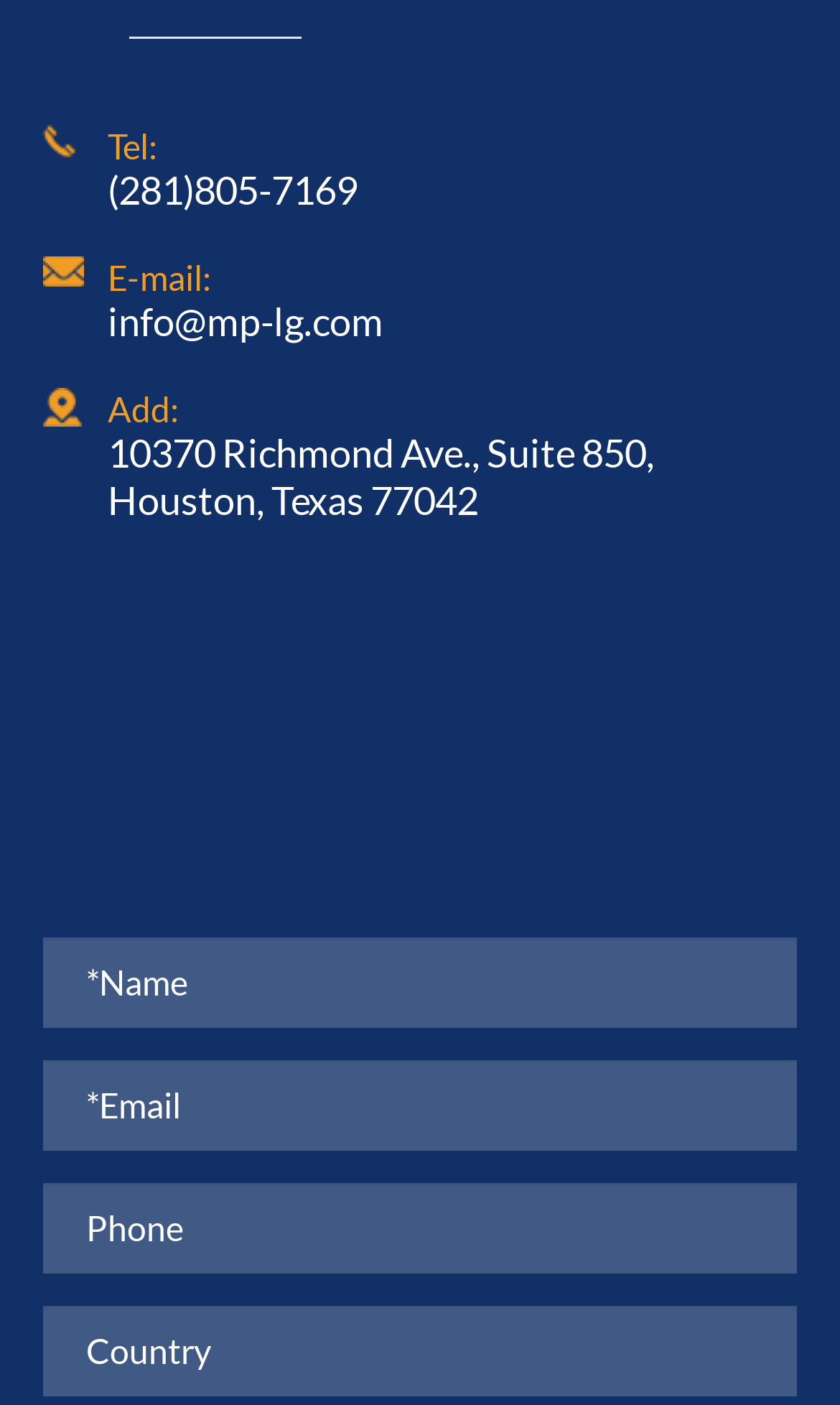What is the address of the office?
From the image, respond with a single word or phrase.

10370 Richmond Ave., Suite 850, Houston, Texas 77042